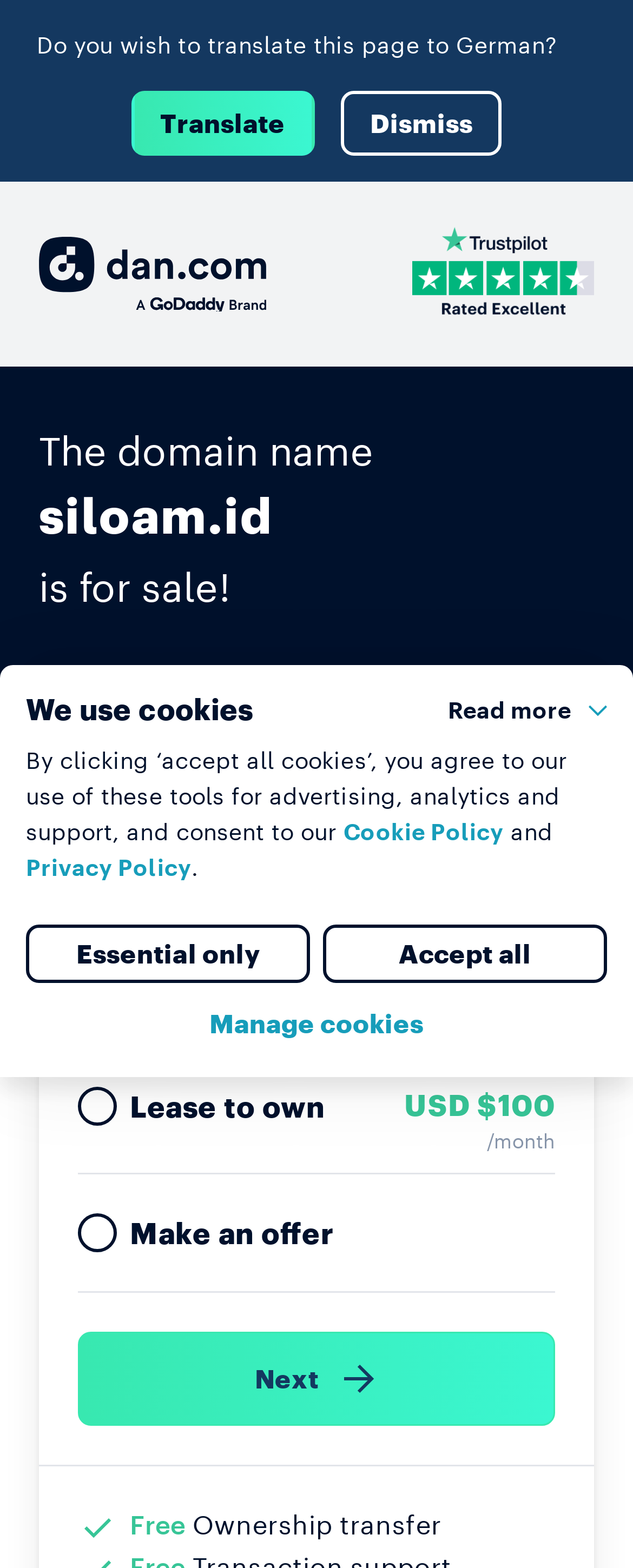What is the purpose of the 'Trustpilot logo' on the webpage?
Please look at the screenshot and answer using one word or phrase.

To indicate trust